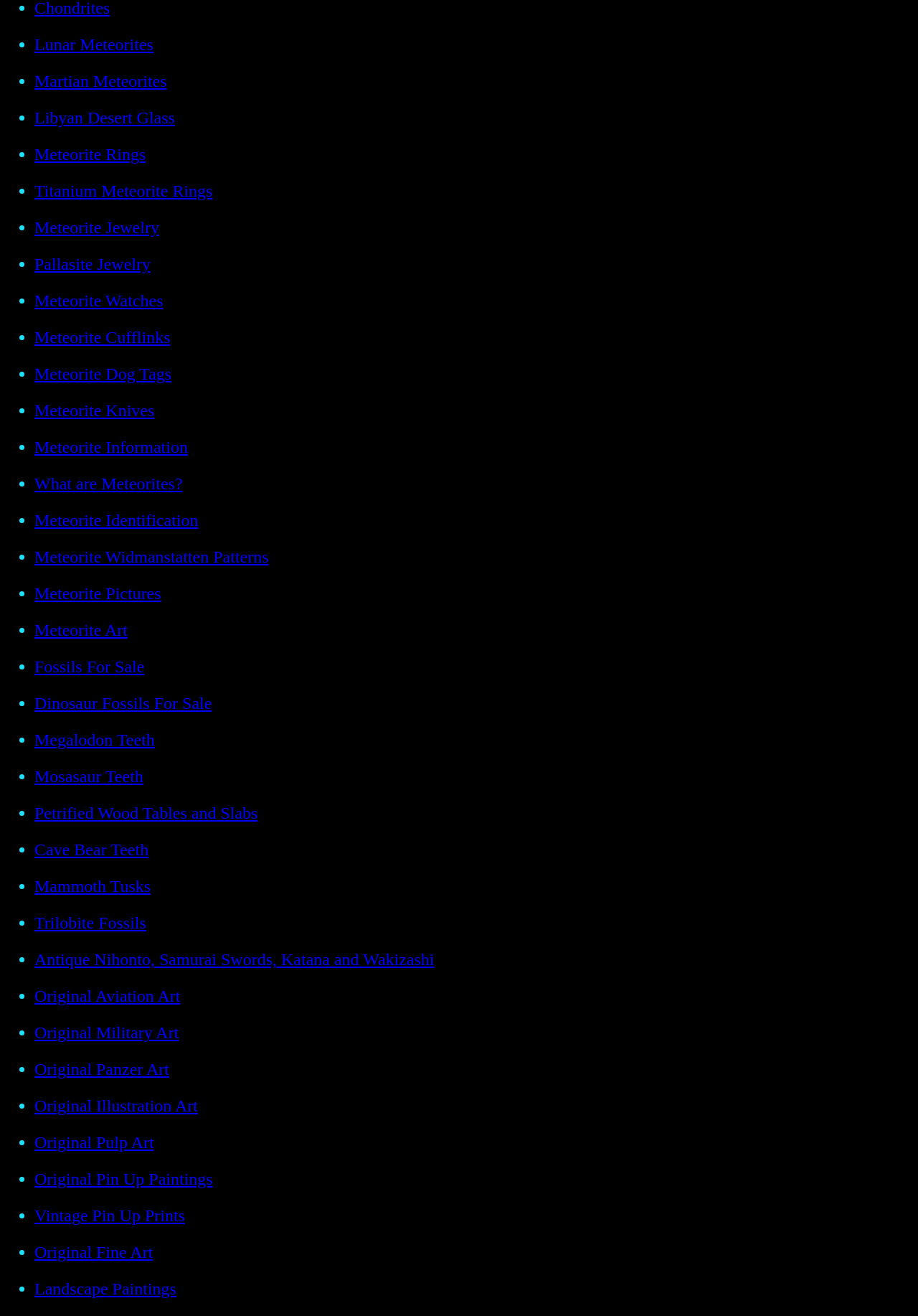Identify the bounding box coordinates of the region that should be clicked to execute the following instruction: "Check out Original Fine Art".

[0.038, 0.945, 0.167, 0.959]